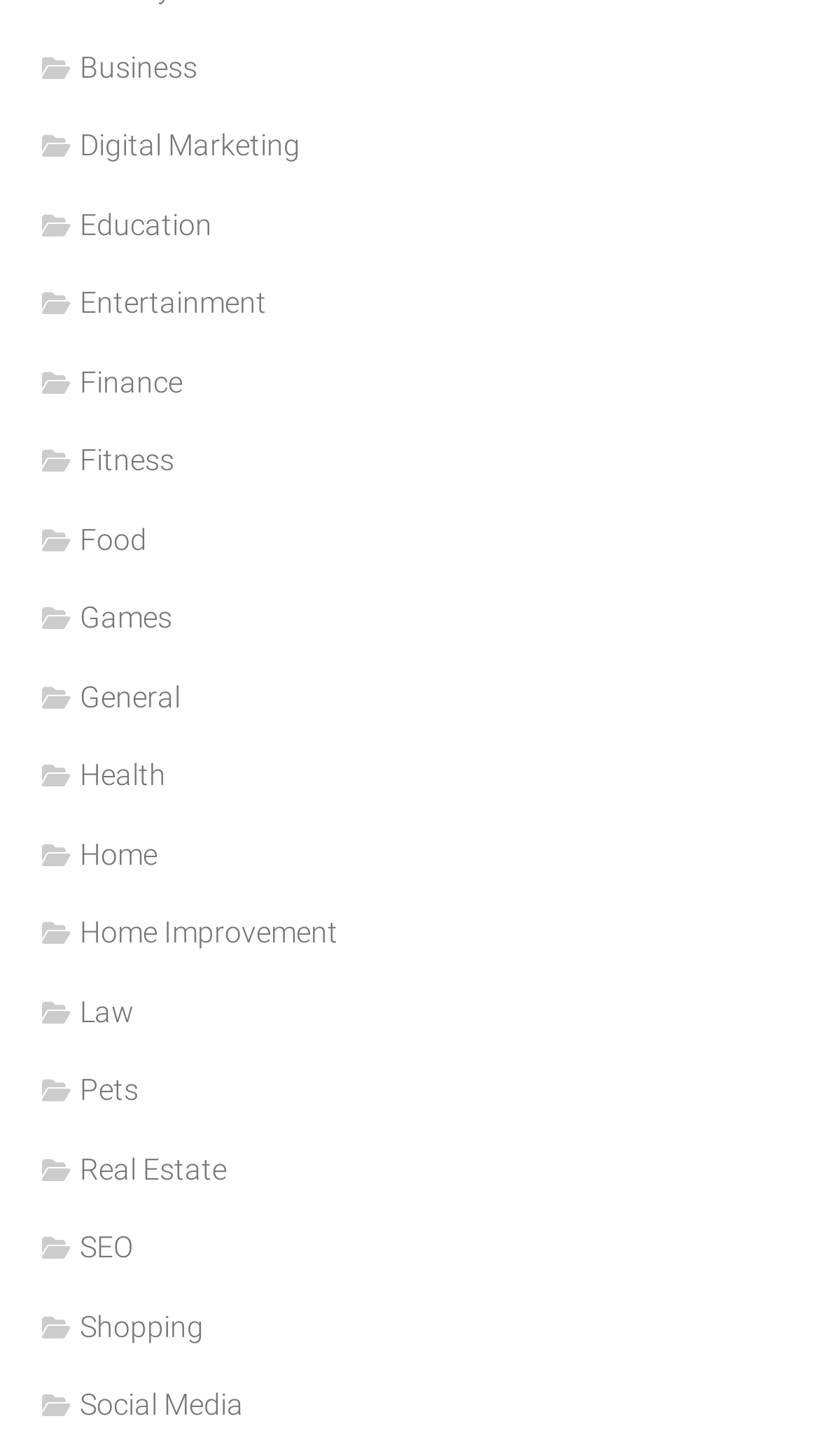Determine the bounding box coordinates for the area you should click to complete the following instruction: "View Education".

[0.051, 0.142, 0.259, 0.165]